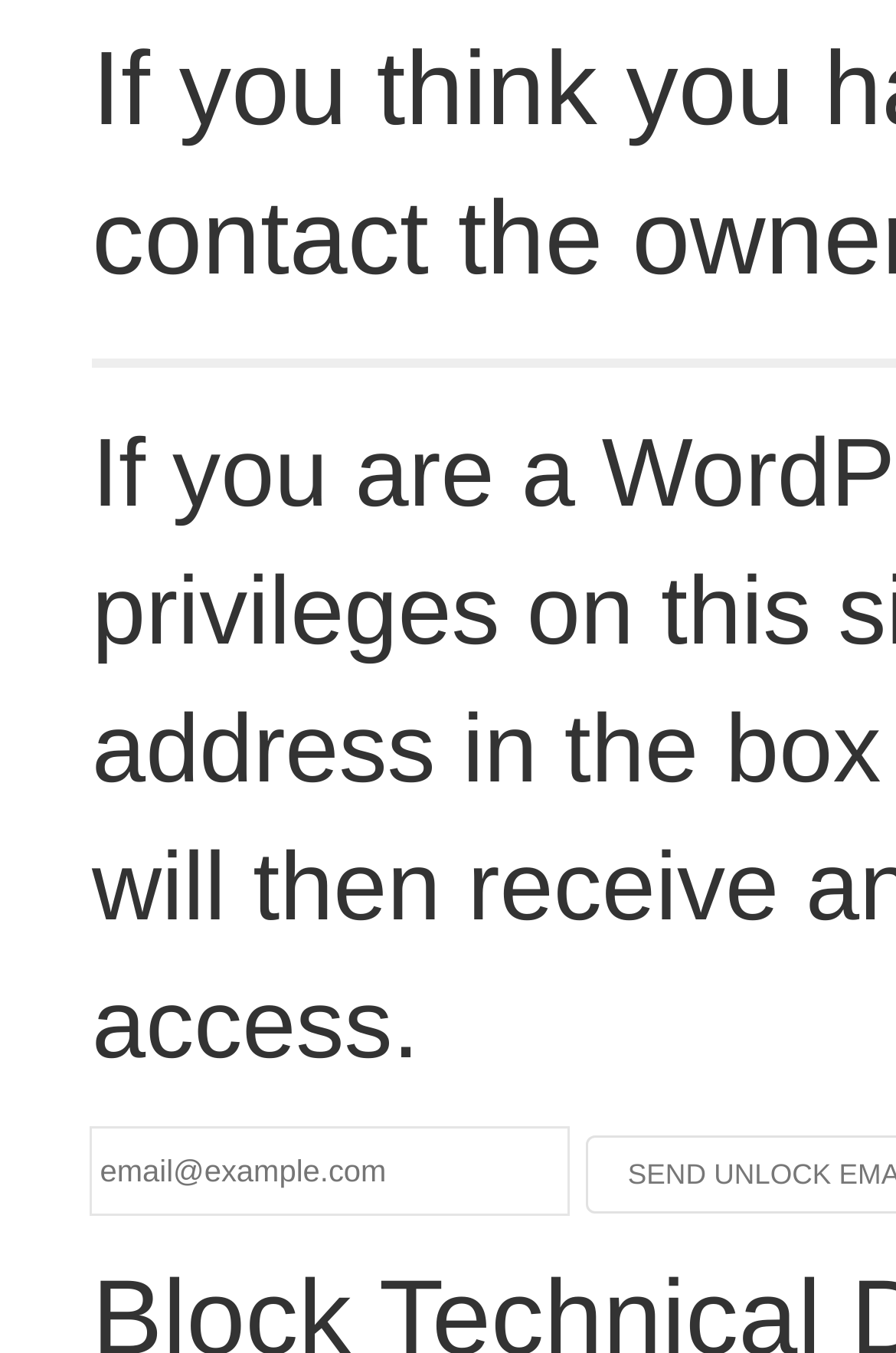Based on the element description: "name="email" placeholder="email@example.com"", identify the UI element and provide its bounding box coordinates. Use four float numbers between 0 and 1, [left, top, right, bottom].

[0.103, 0.835, 0.633, 0.898]